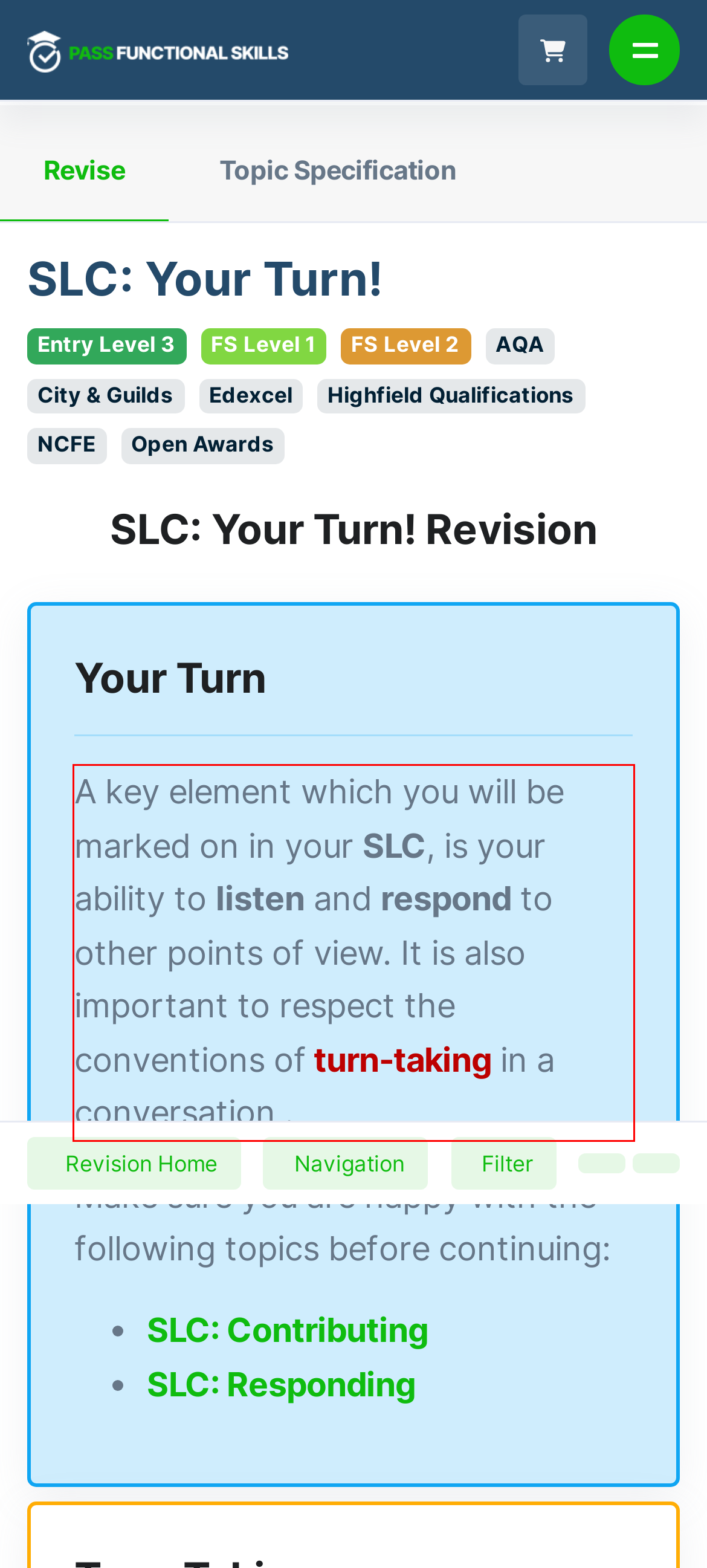There is a UI element on the webpage screenshot marked by a red bounding box. Extract and generate the text content from within this red box.

A key element which you will be marked on in your SLC, is your ability to listen and respond to other points of view. It is also important to respect the conventions of turn-taking in a conversation .